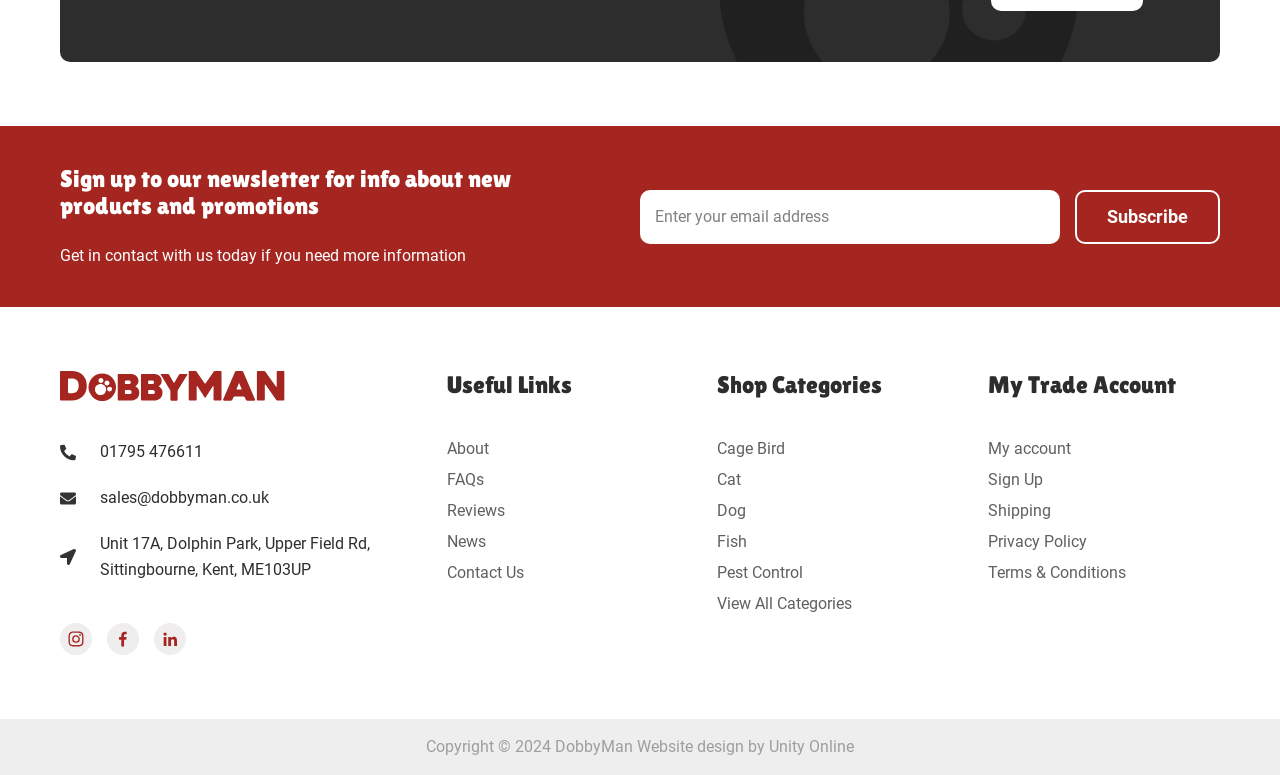Specify the bounding box coordinates of the element's area that should be clicked to execute the given instruction: "View About page". The coordinates should be four float numbers between 0 and 1, i.e., [left, top, right, bottom].

[0.349, 0.563, 0.53, 0.597]